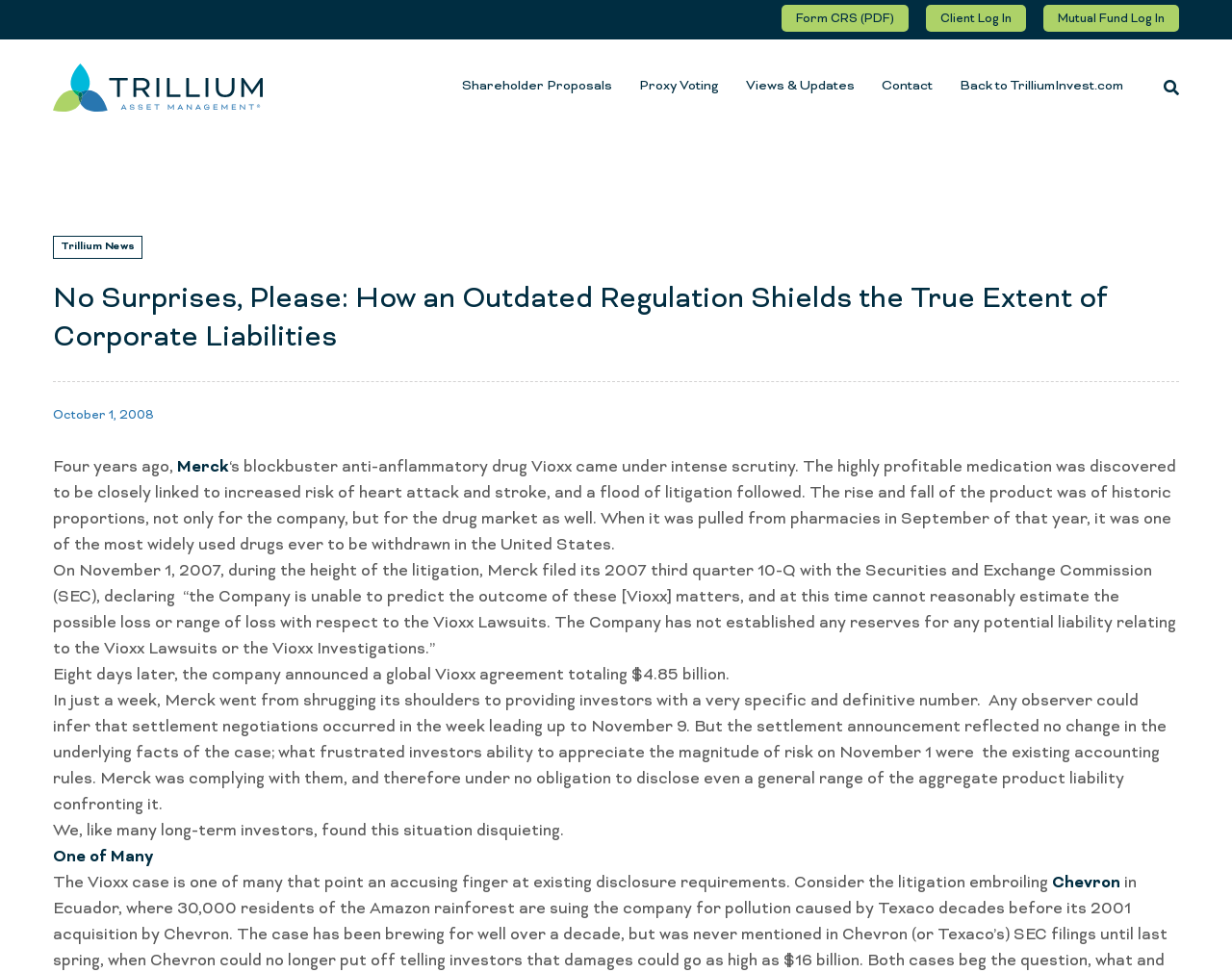Please provide a brief answer to the question using only one word or phrase: 
What is the name of the drug mentioned in the article?

Vioxx